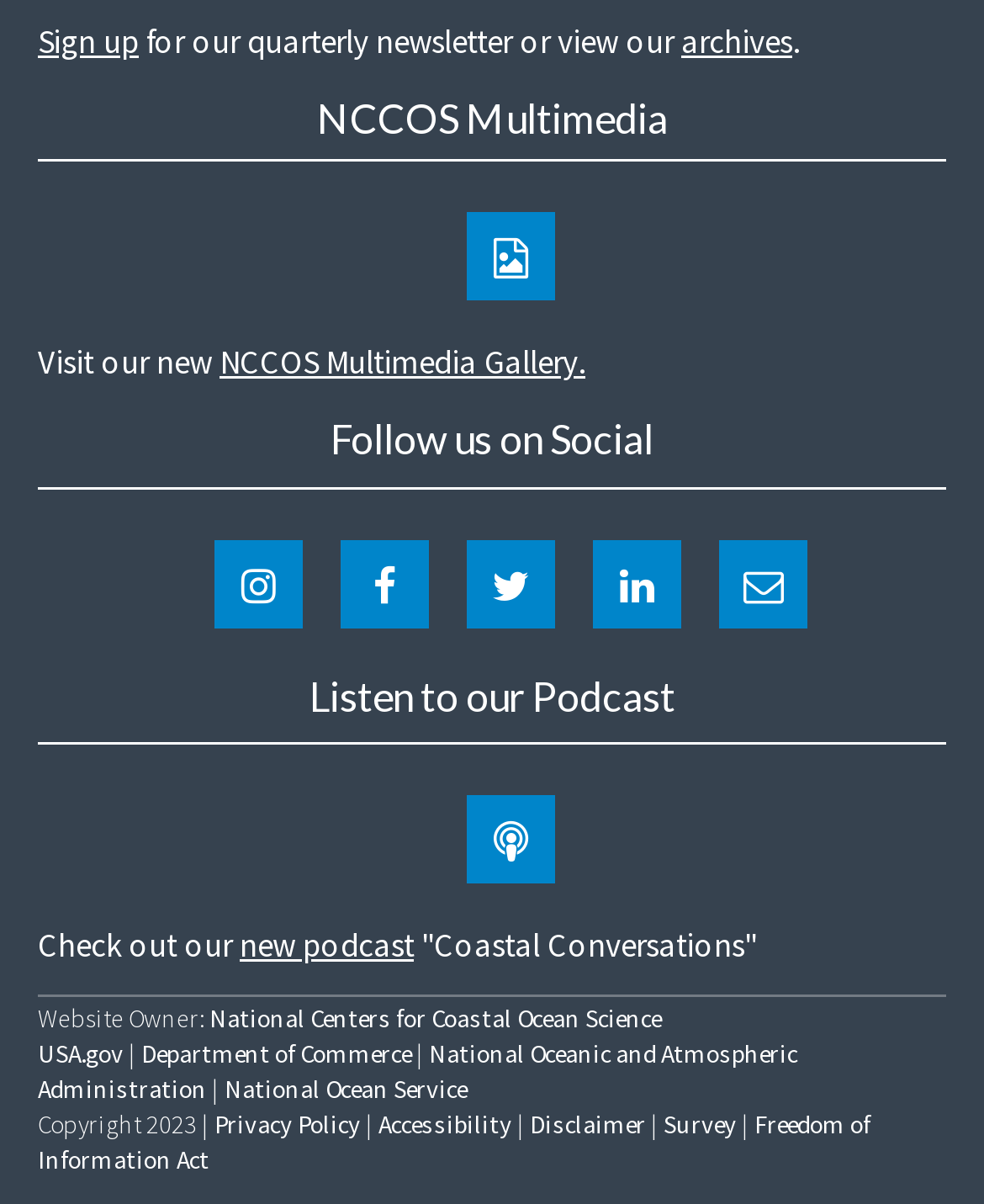Locate the bounding box coordinates of the element that should be clicked to fulfill the instruction: "Sign up for the newsletter".

[0.038, 0.016, 0.141, 0.052]